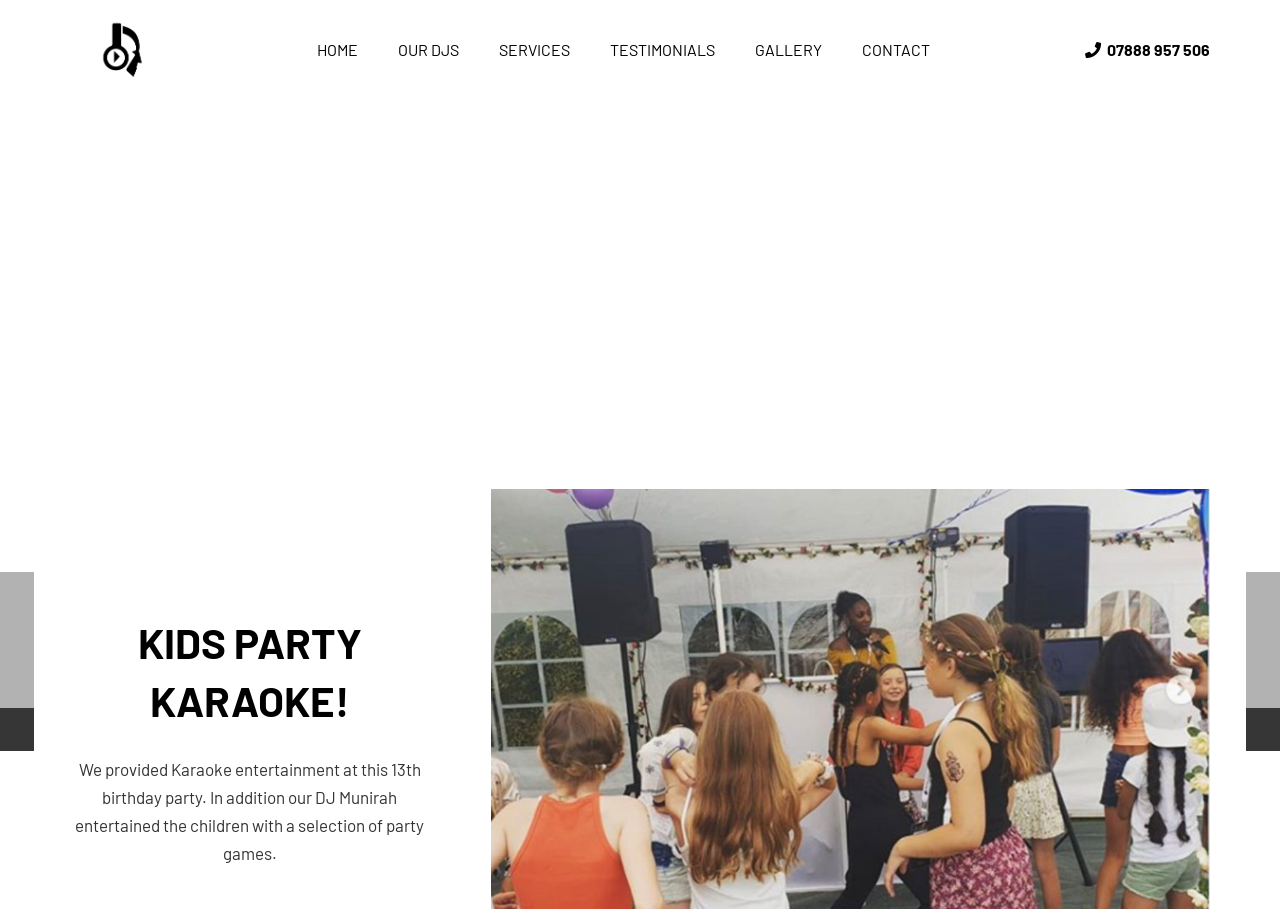Create an elaborate caption that covers all aspects of the webpage.

The webpage appears to be a gallery or event page from a DJ hire company, Groove Control DJ Hire, that specializes in children's parties. At the top of the page, there is a navigation menu with seven links: Link, Link, HOME, OUR DJS, SERVICES, TESTIMONIALS, GALLERY, and CONTACT, which are evenly spaced and aligned horizontally.

Below the navigation menu, there is a phone number, 07888 957 506, displayed prominently on the right side of the page. The main content of the page is focused on a specific event, with a heading "KIDS PARTY KARAOKE!" that takes up a significant portion of the page. Below the heading, there is a descriptive text that summarizes the event, mentioning that the company provided Karaoke entertainment at a 13th birthday party and the DJ entertained the children with party games.

There is no explicit mention of the Disco Lights and smoke machine mentioned in the meta description, but it can be inferred that these elements were part of the event or service provided by the company. The overall layout of the page is organized, with clear headings and concise text, making it easy to navigate and understand the content.